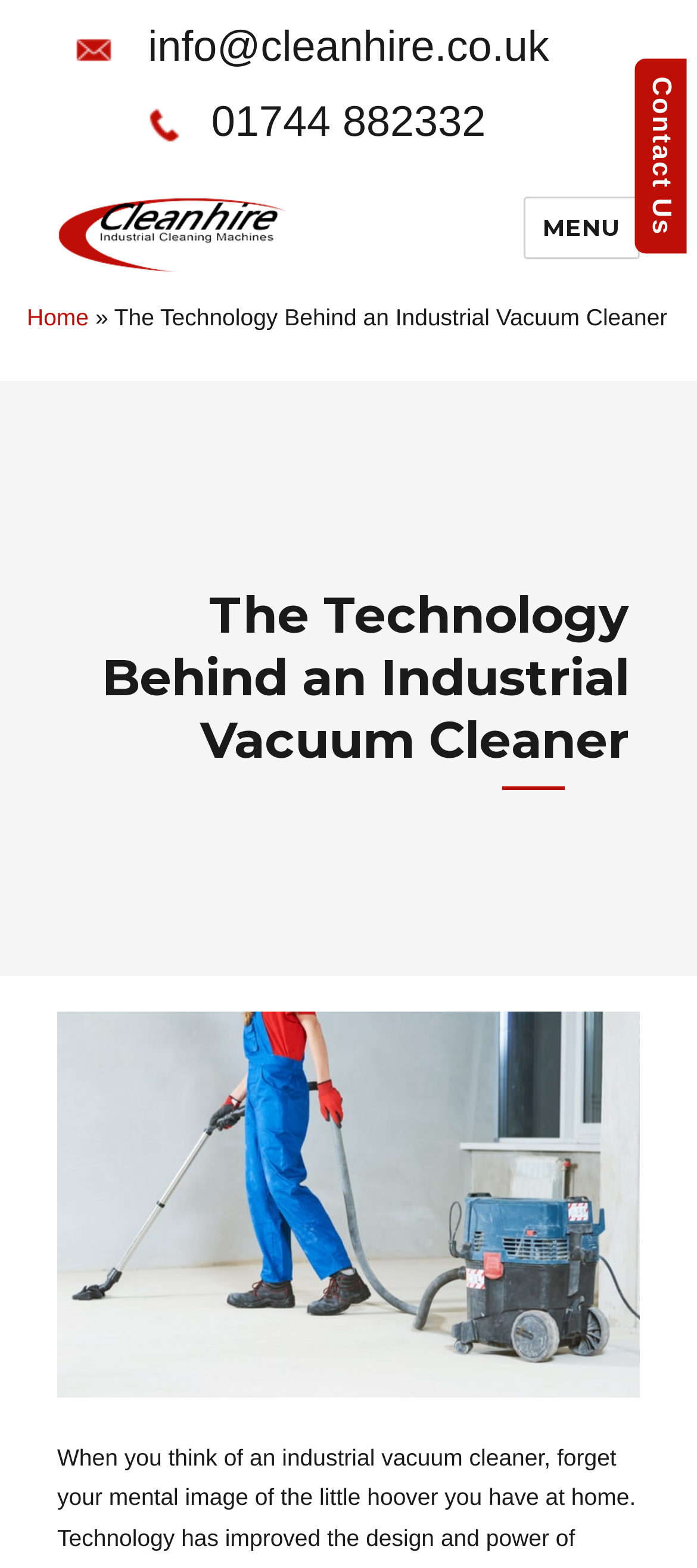What is the image below the header about?
Answer the question in as much detail as possible.

I determined the topic of the image by looking at its description 'Technology Behind an Industrial Vaccum' which suggests that it is related to the main topic of the webpage.